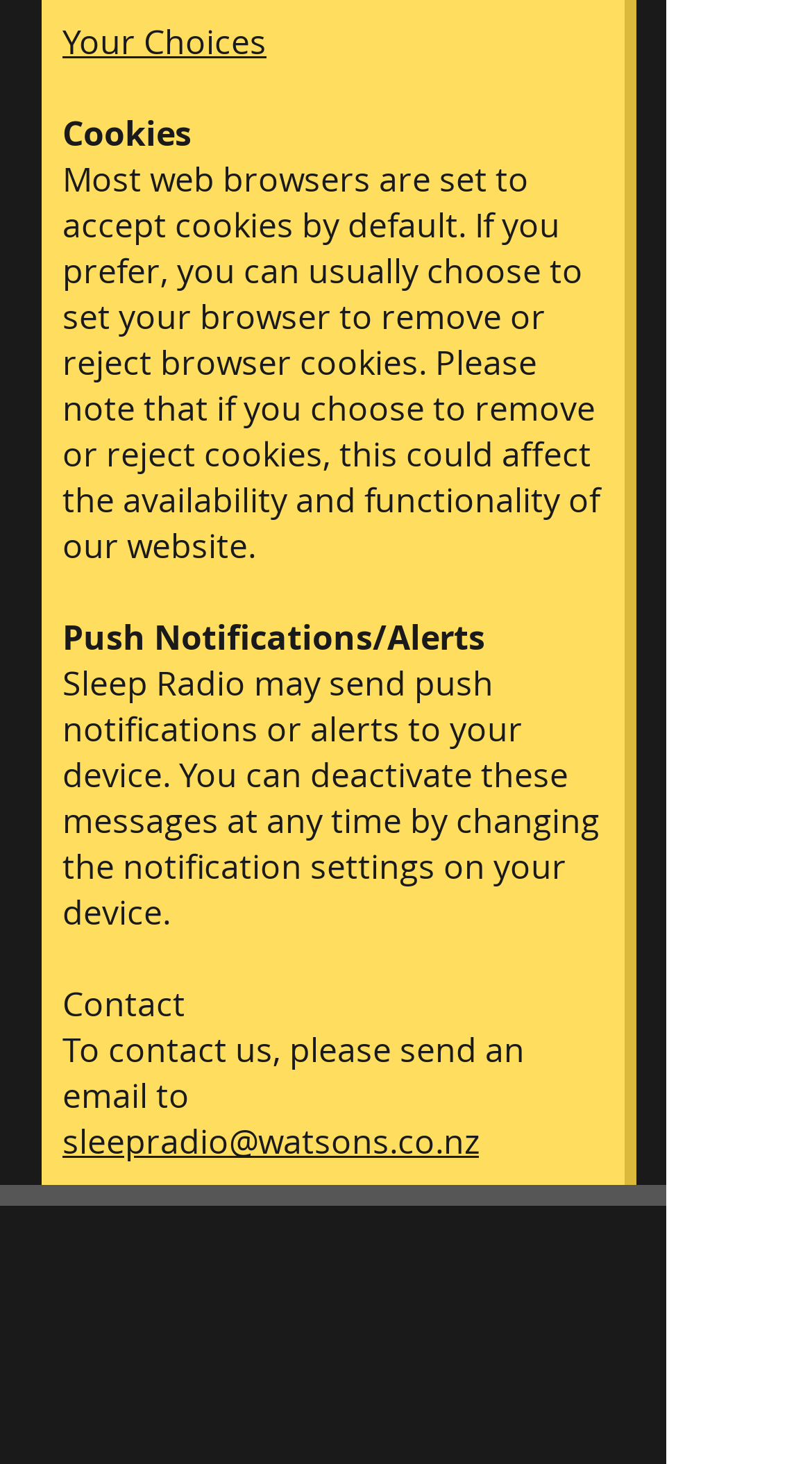Determine the bounding box of the UI element mentioned here: "sleepradio@watsons.co.nz". The coordinates must be in the format [left, top, right, bottom] with values ranging from 0 to 1.

[0.077, 0.764, 0.59, 0.795]